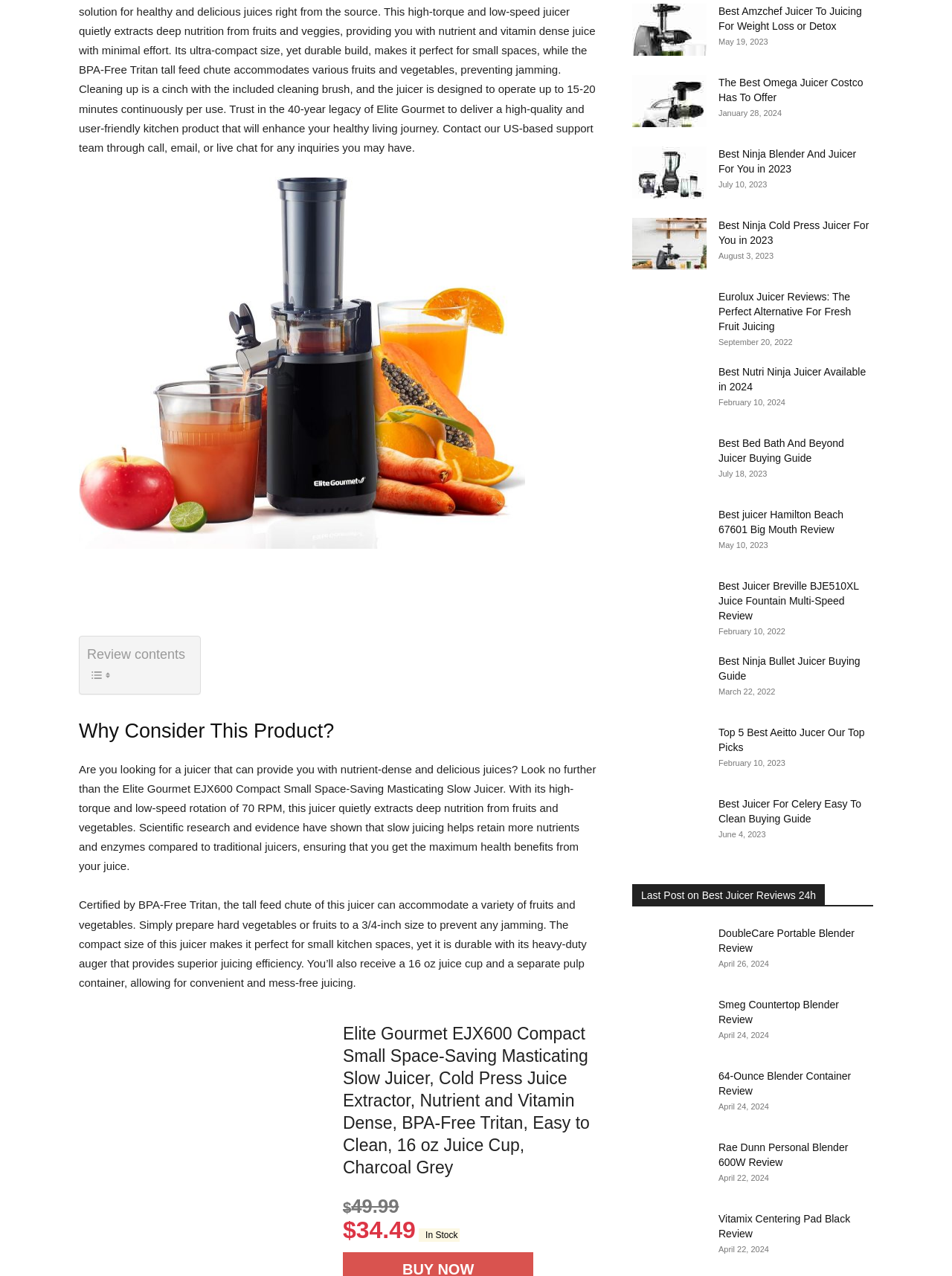Based on the description "title="Vitamix Centering Pad Black Review"", find the bounding box of the specified UI element.

[0.664, 0.949, 0.742, 0.99]